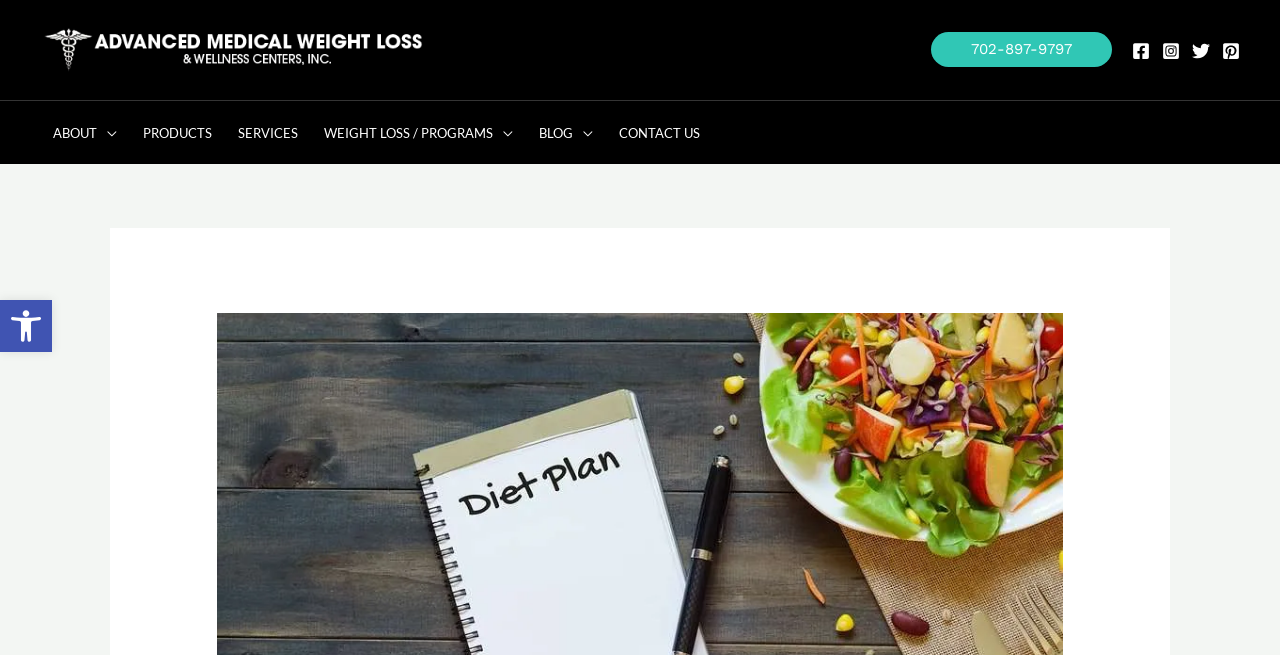Please specify the bounding box coordinates for the clickable region that will help you carry out the instruction: "Open Accessibility Tools".

[0.0, 0.458, 0.041, 0.537]